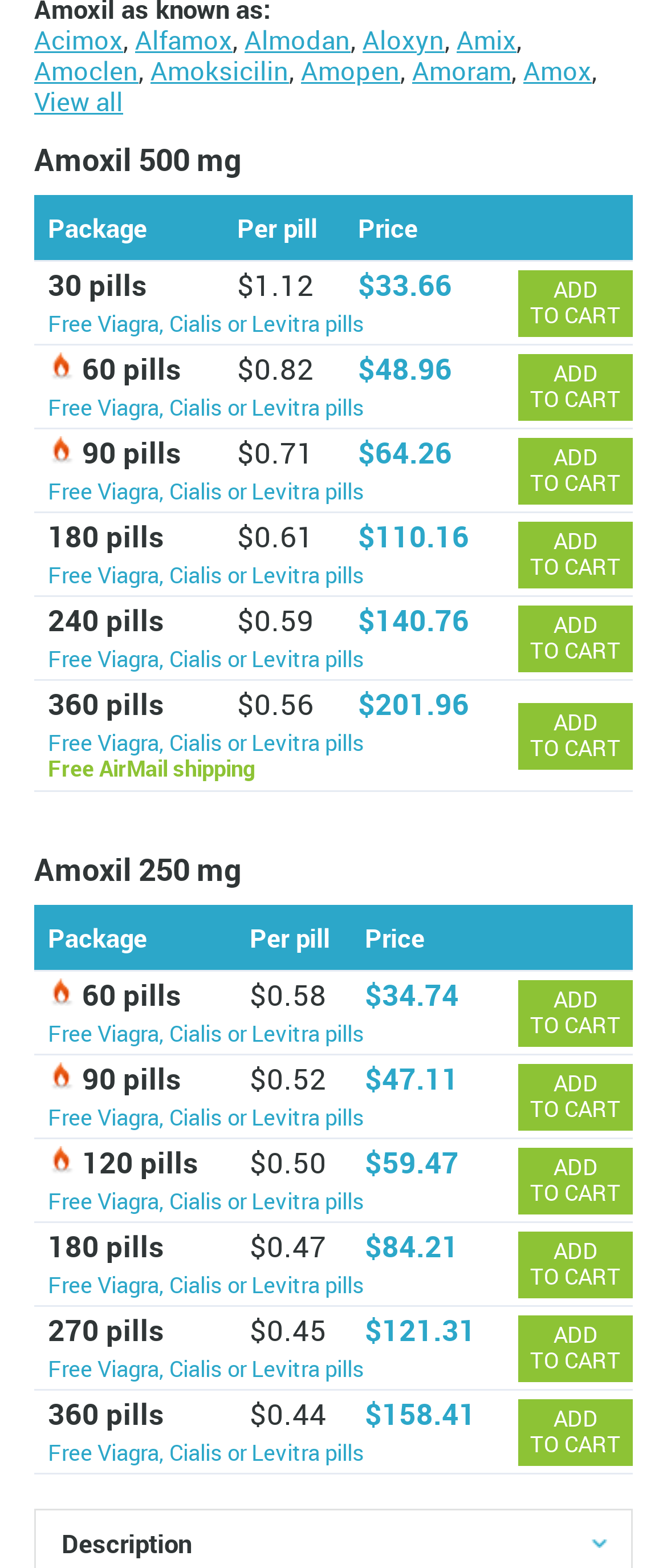Refer to the image and provide an in-depth answer to the question:
What information is provided in the table on this webpage?

The table on the webpage provides information about the packages of Amoxil 500 mg, including the package details, price per pill, and total price. The table has four columns, with headers 'Package', 'Per pill', 'Price', and an empty column.